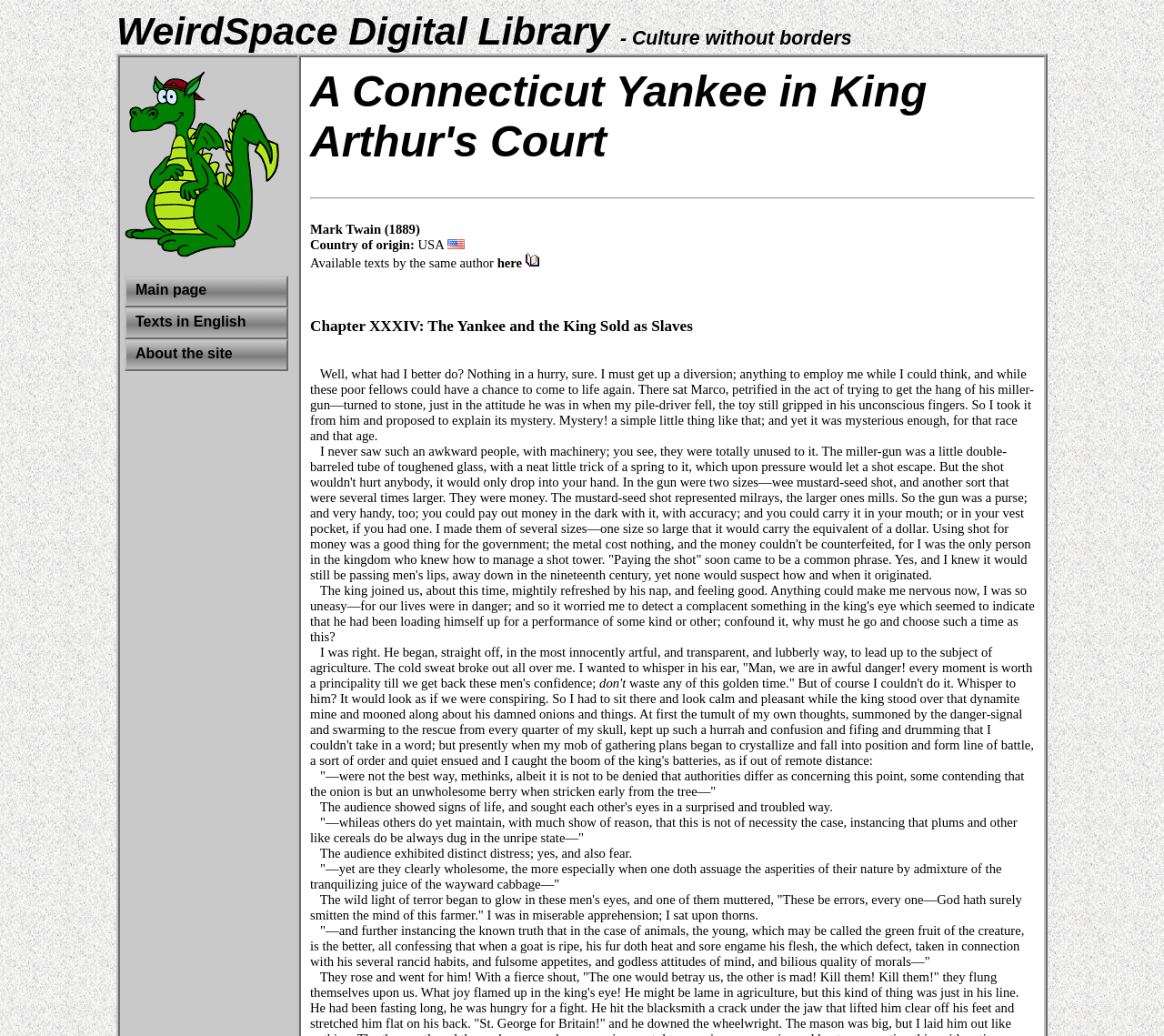Find the bounding box coordinates for the UI element that matches this description: "here".

[0.427, 0.246, 0.464, 0.26]